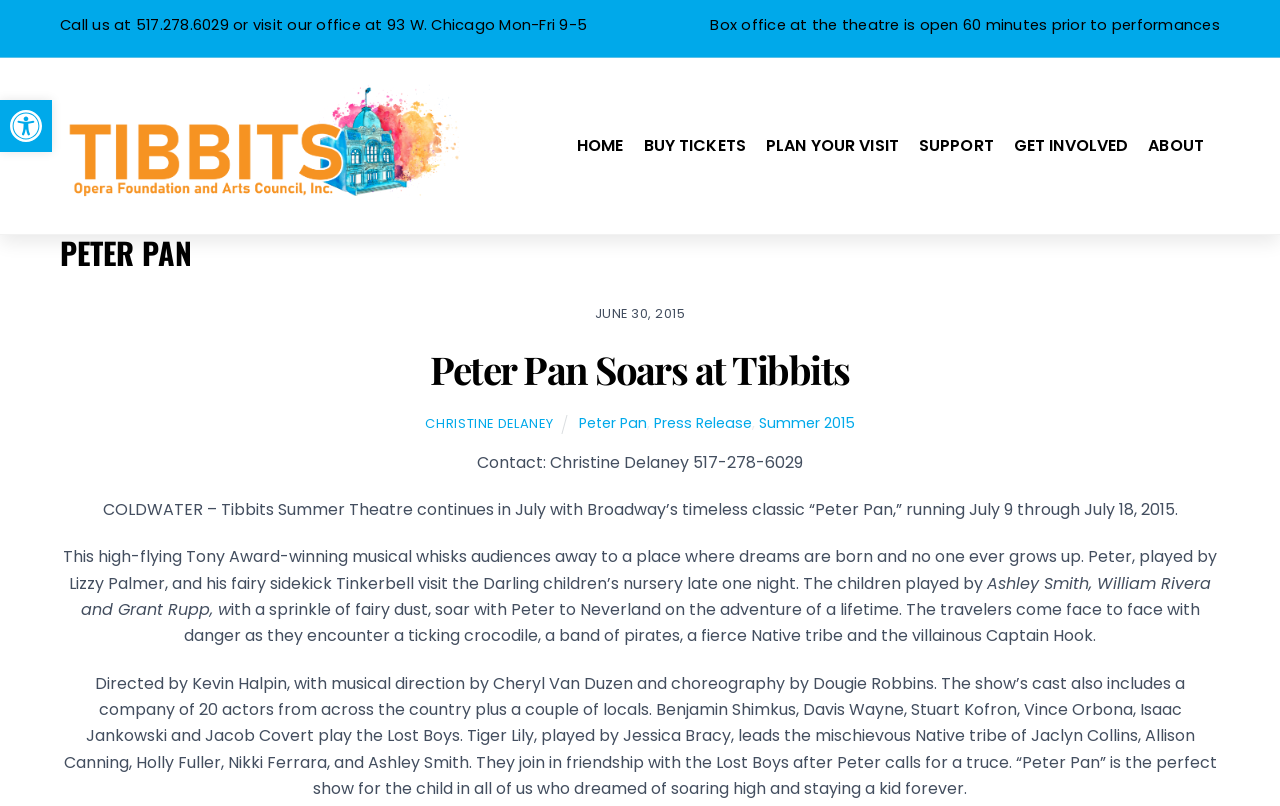Explain the webpage in detail, including its primary components.

The webpage is about Peter Pan, a production by Tibbits Opera Foundation and Arts Council, Inc. At the top left corner, there is a button to open the toolbar accessibility tools, accompanied by a small image. Below this, there are two lines of text: one with the phone number and office address, and another with the box office hours.

On the top right side, there is a logo of Tibbits Opera Foundation and Arts Council, Inc., which is also a link to the organization's website. Below this, there are six links in a row, including "HOME", "BUY TICKETS", "PLAN YOUR VISIT", "SUPPORT", "GET INVOLVED", and "ABOUT".

The main content of the webpage is about the production of Peter Pan. The title "PETER PAN" is prominently displayed, followed by the date "JUNE 30, 2015". Below this, there is a heading "Peter Pan Soars at Tibbits" with a link to the article. There are also links to the names of the cast members, including Christine Delaney and Lizzy Palmer.

The main text describes the production of Peter Pan, including the storyline, cast, and crew. The text is divided into several paragraphs, with the first paragraph introducing the production and the subsequent paragraphs providing more details about the show. The text also mentions the director, musical director, and choreographer of the production.

Throughout the webpage, there are no images other than the small image accompanying the accessibility tools button and the logo of Tibbits Opera Foundation and Arts Council, Inc.